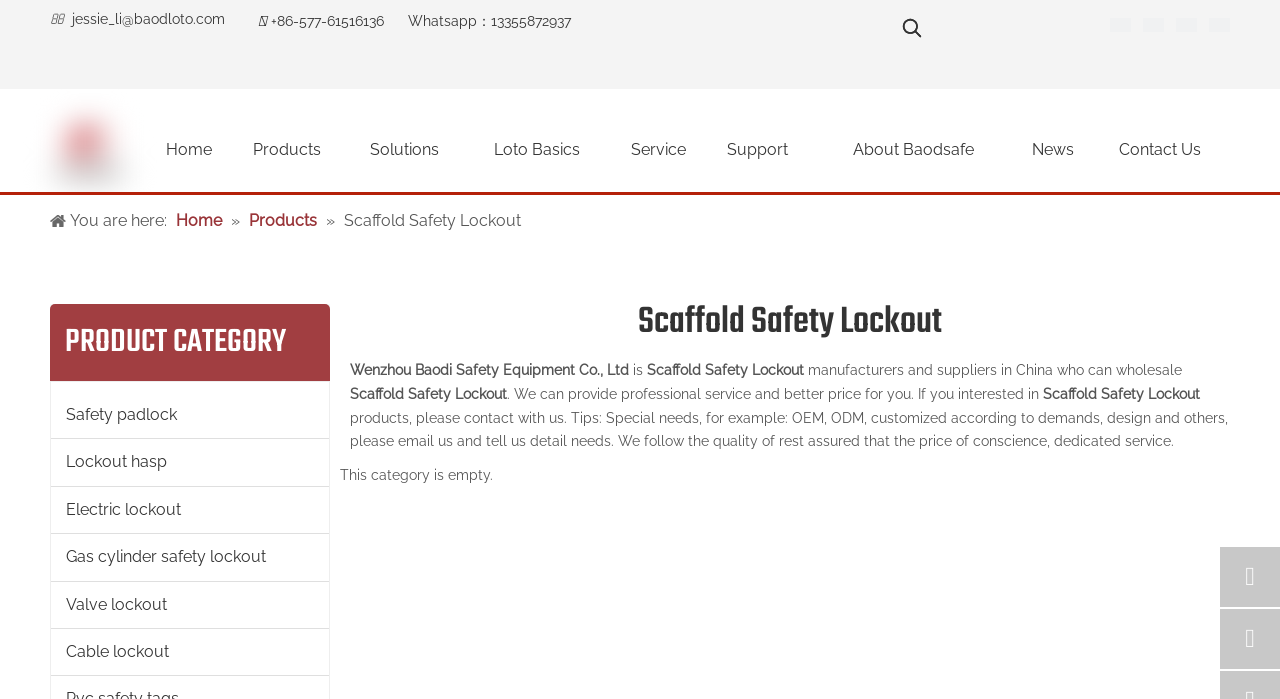Please identify the bounding box coordinates for the region that you need to click to follow this instruction: "Contact 'jessie_li@baodloto.co'".

[0.056, 0.016, 0.166, 0.039]